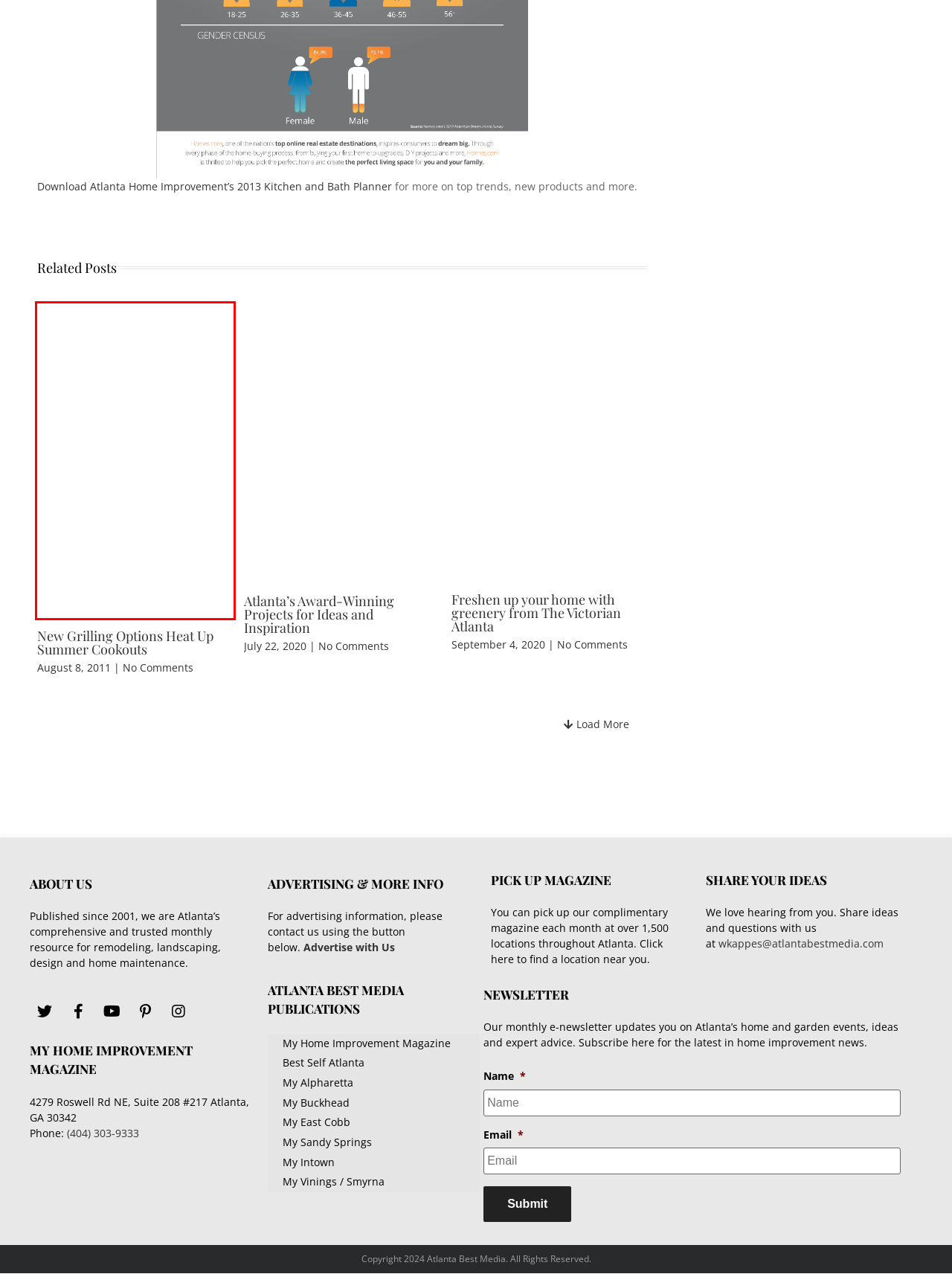Take a look at the provided webpage screenshot featuring a red bounding box around an element. Select the most appropriate webpage description for the page that loads after clicking on the element inside the red bounding box. Here are the candidates:
A. Atlanta Best Media
B. Atlanta’s Award-Winning Projects for Ideas and Inspiration - Atlanta Home Improvement
C. 2013 Spring Atlanta Home Show Breaks Attendance Record - Atlanta Home Improvement
D. Construction Resources | Countertops, Appliances, Lighting, & Flooring
E. Best Self Atlanta Magazine | Serving the Atlanta Community Since 2006
F. New Grilling Options Heat Up Summer Cookouts - Atlanta Home Improvement
G. Login - Atlanta Home Improvement
H. Advertise with Us - Atlanta Home Improvement

F